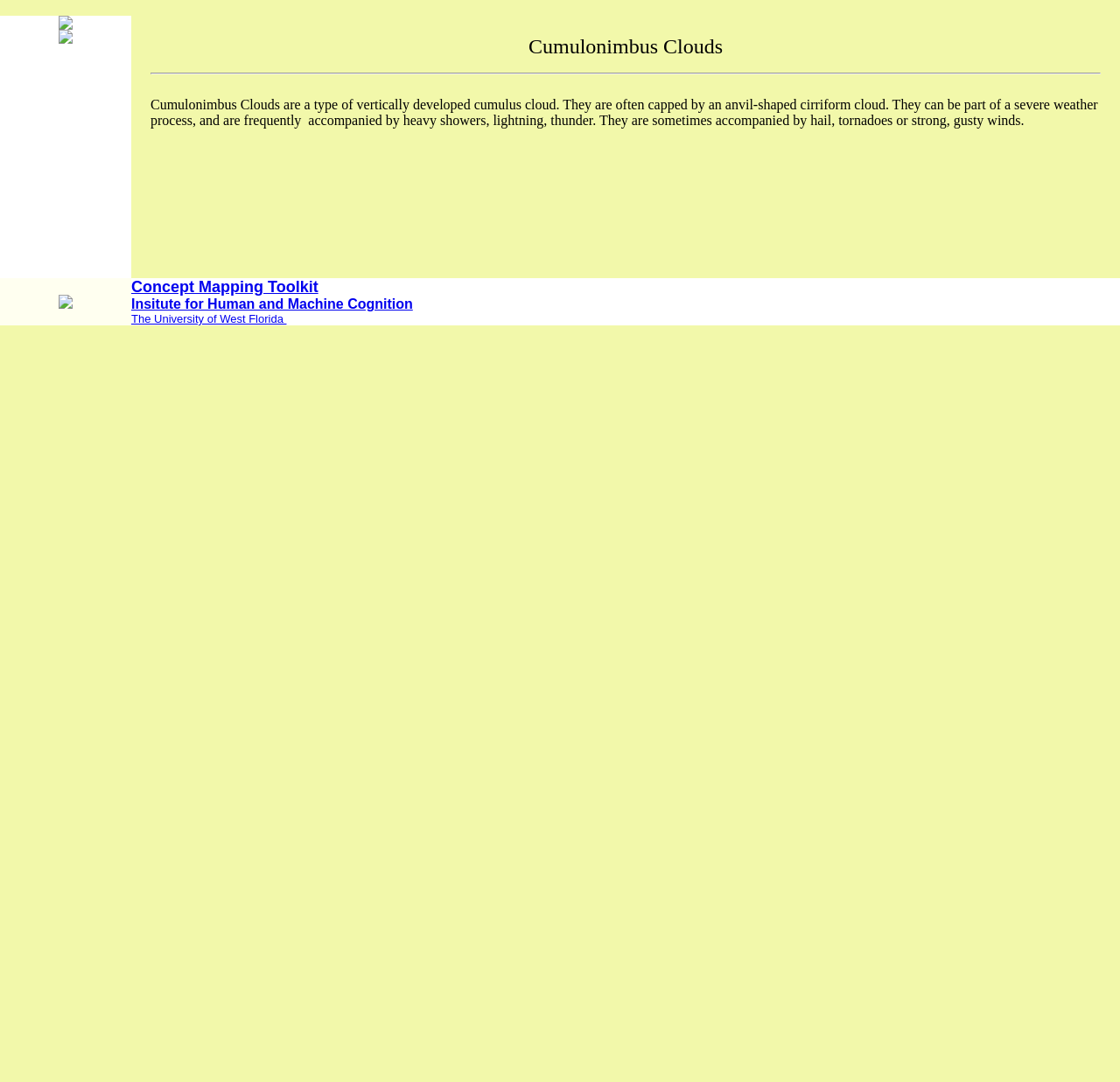Using the information shown in the image, answer the question with as much detail as possible: What is the name of the university mentioned on this page?

The webpage mentions The University of West Florida, which is linked to the Institute for Human and Machine Cognition and the Concept Mapping Toolkit.